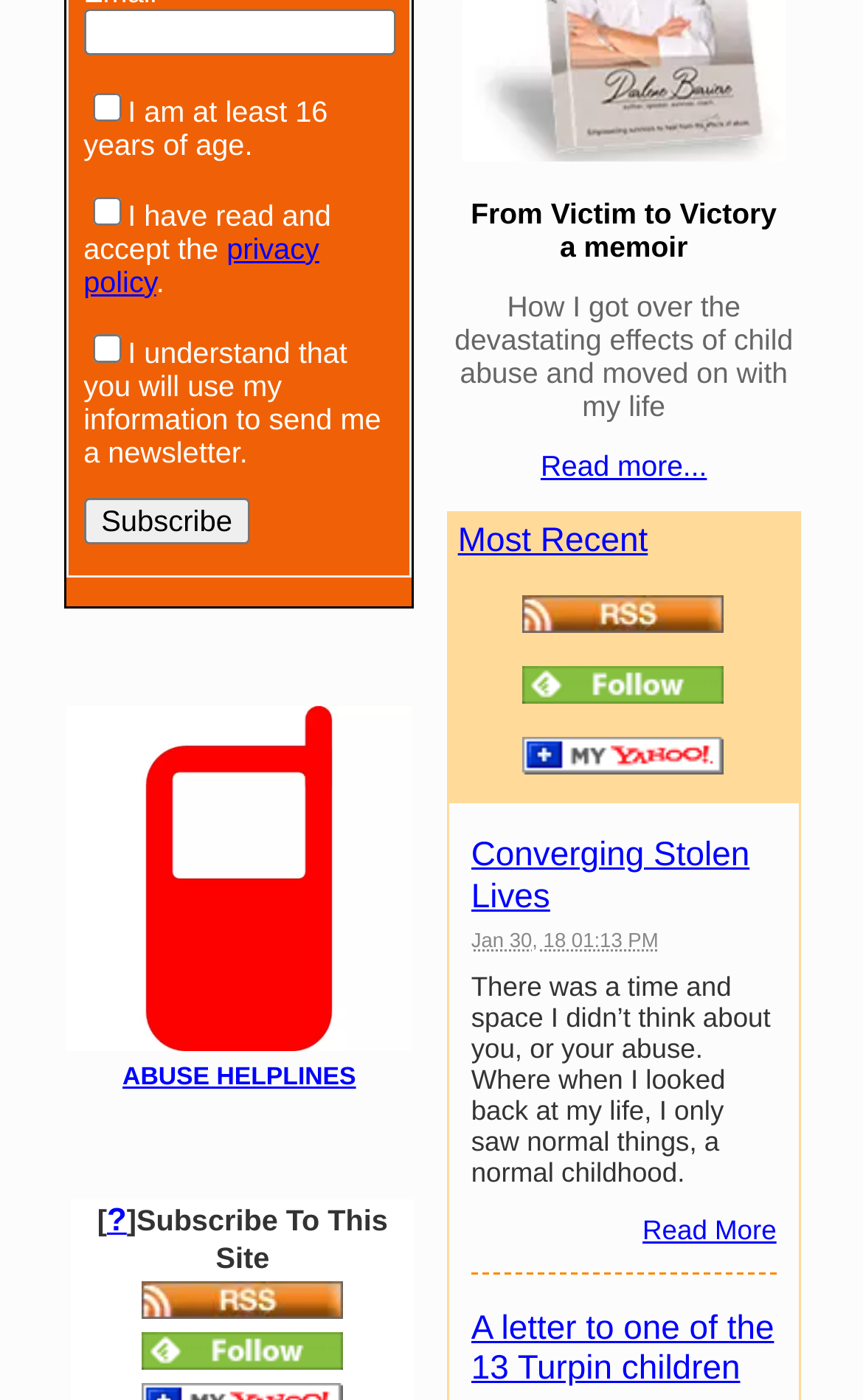Locate the UI element described as follows: "Converging Stolen Lives". Return the bounding box coordinates as four float numbers between 0 and 1 in the order [left, top, right, bottom].

[0.546, 0.598, 0.869, 0.654]